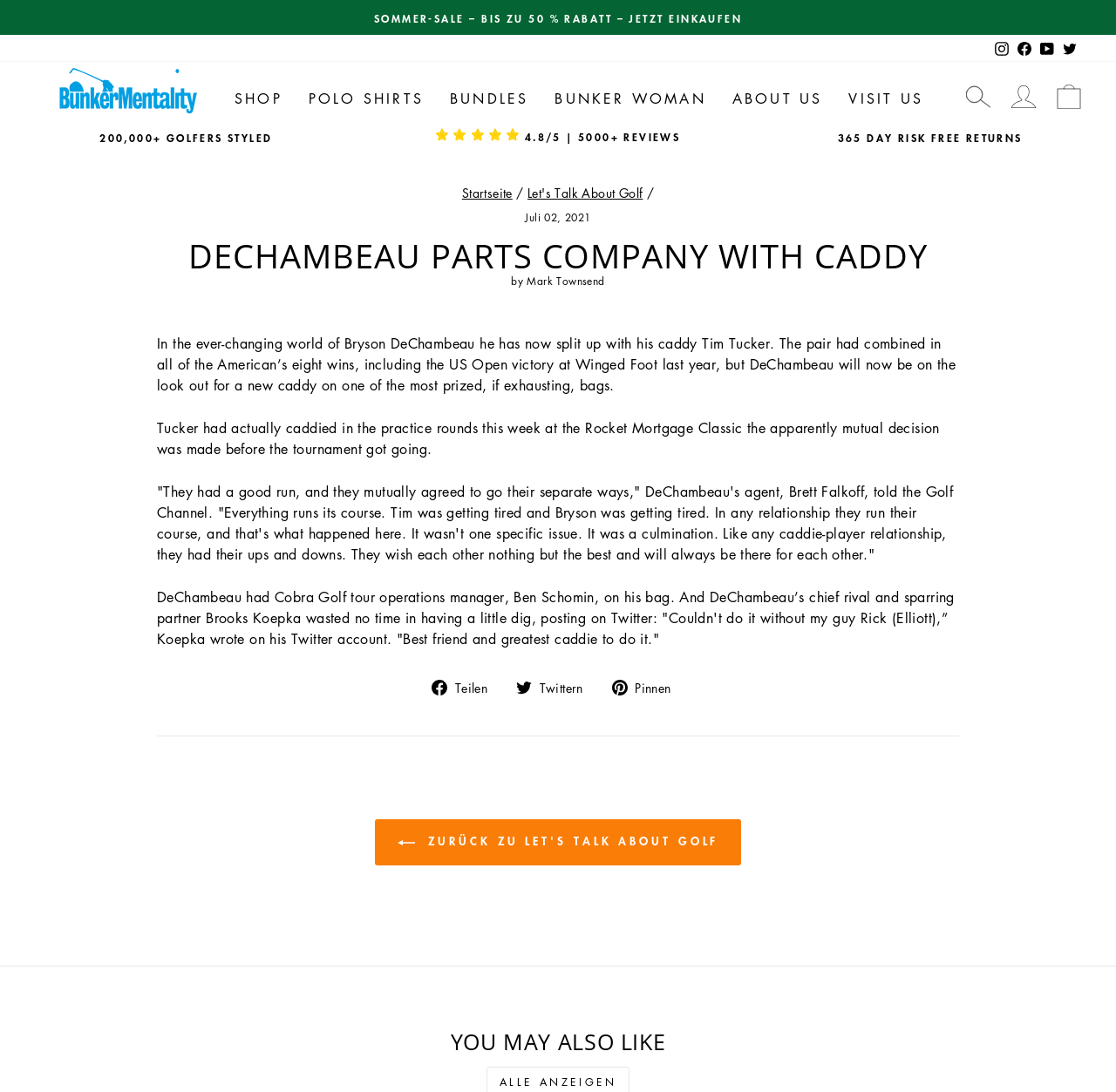Pinpoint the bounding box coordinates of the area that must be clicked to complete this instruction: "Click on the 'SHOP' link".

[0.198, 0.075, 0.265, 0.106]